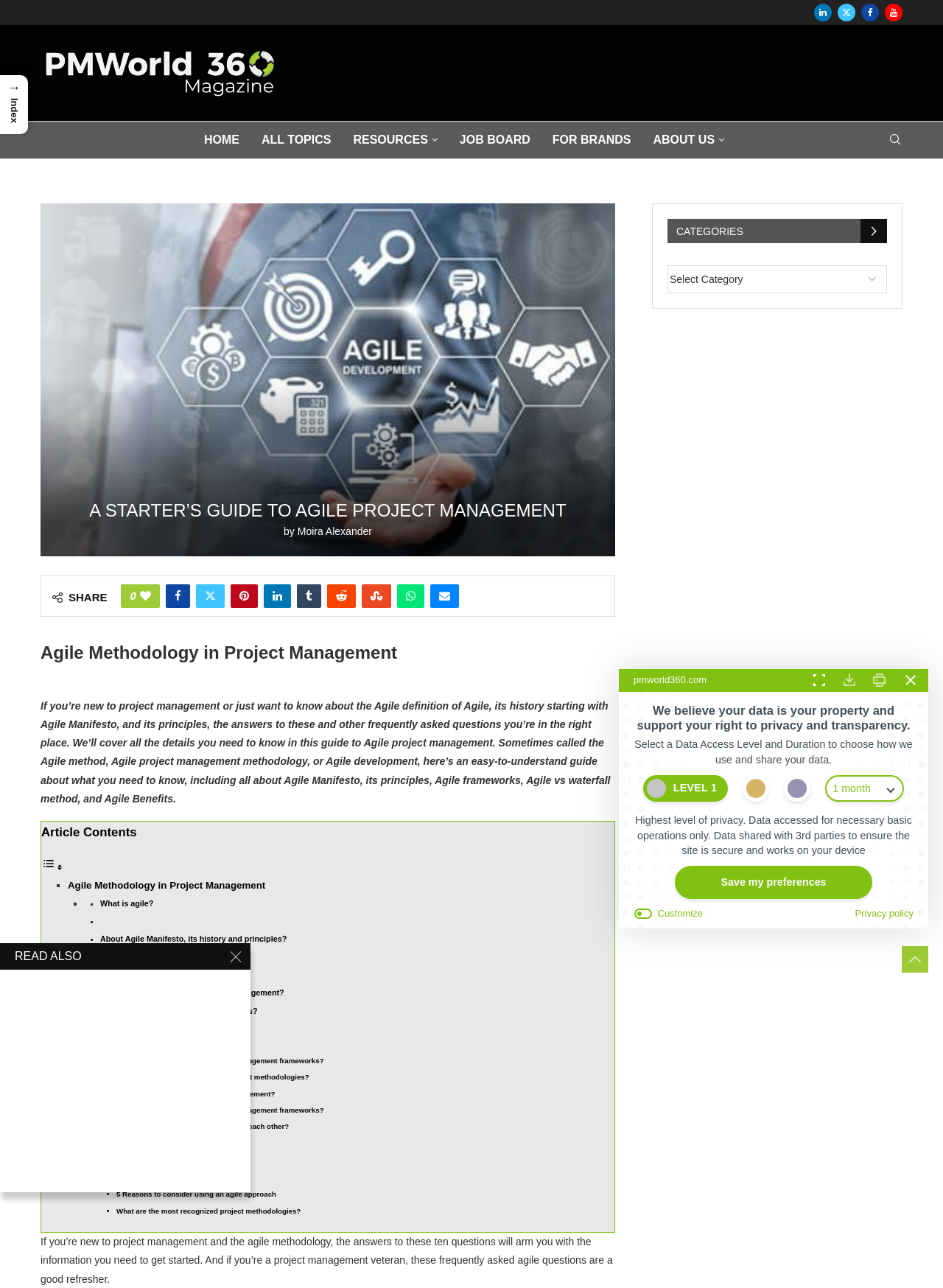Locate the bounding box coordinates of the area where you should click to accomplish the instruction: "View the job description and person specification".

None